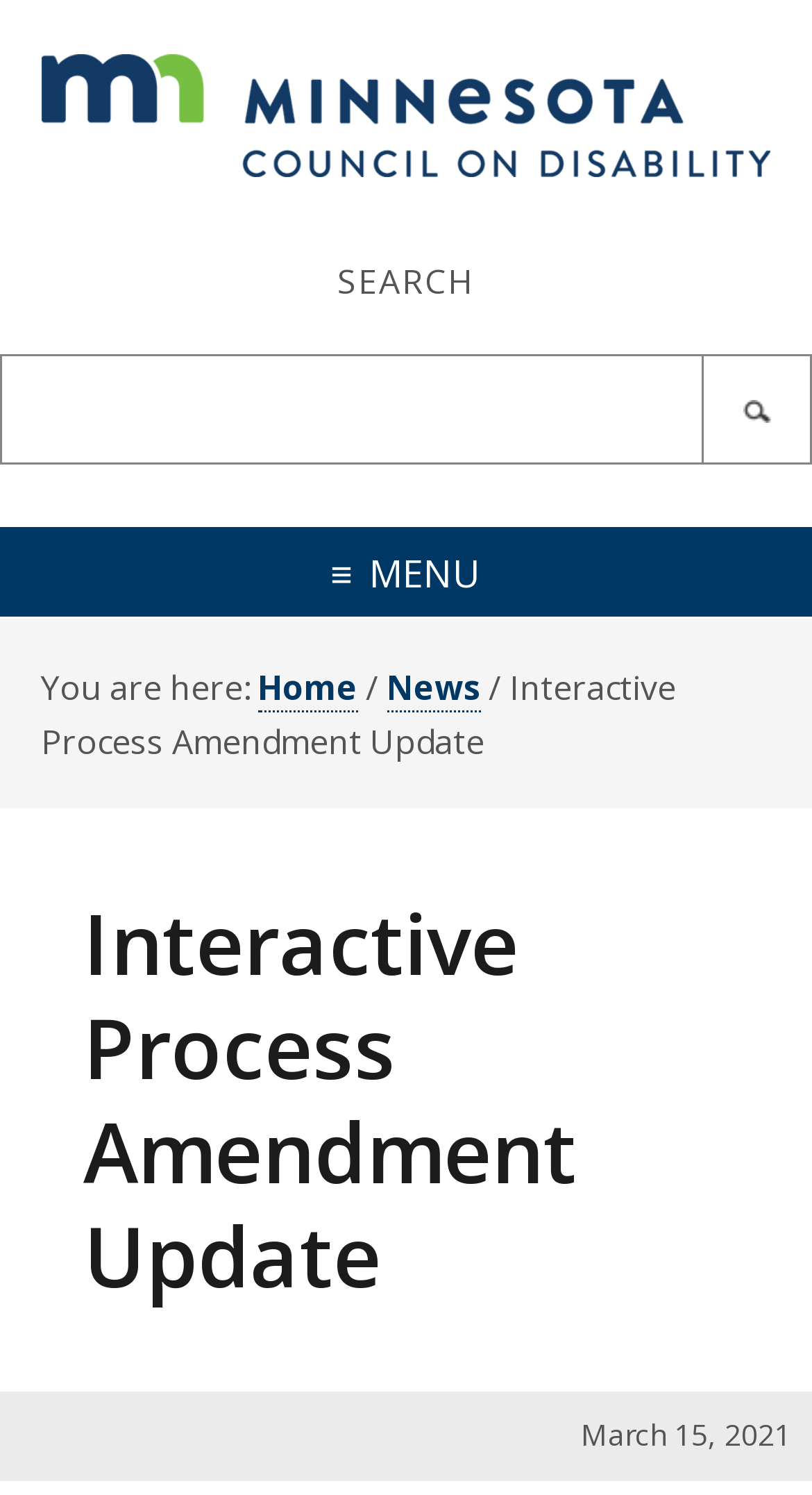Identify the bounding box coordinates for the region of the element that should be clicked to carry out the instruction: "Go to Home". The bounding box coordinates should be four float numbers between 0 and 1, i.e., [left, top, right, bottom].

[0.317, 0.444, 0.44, 0.476]